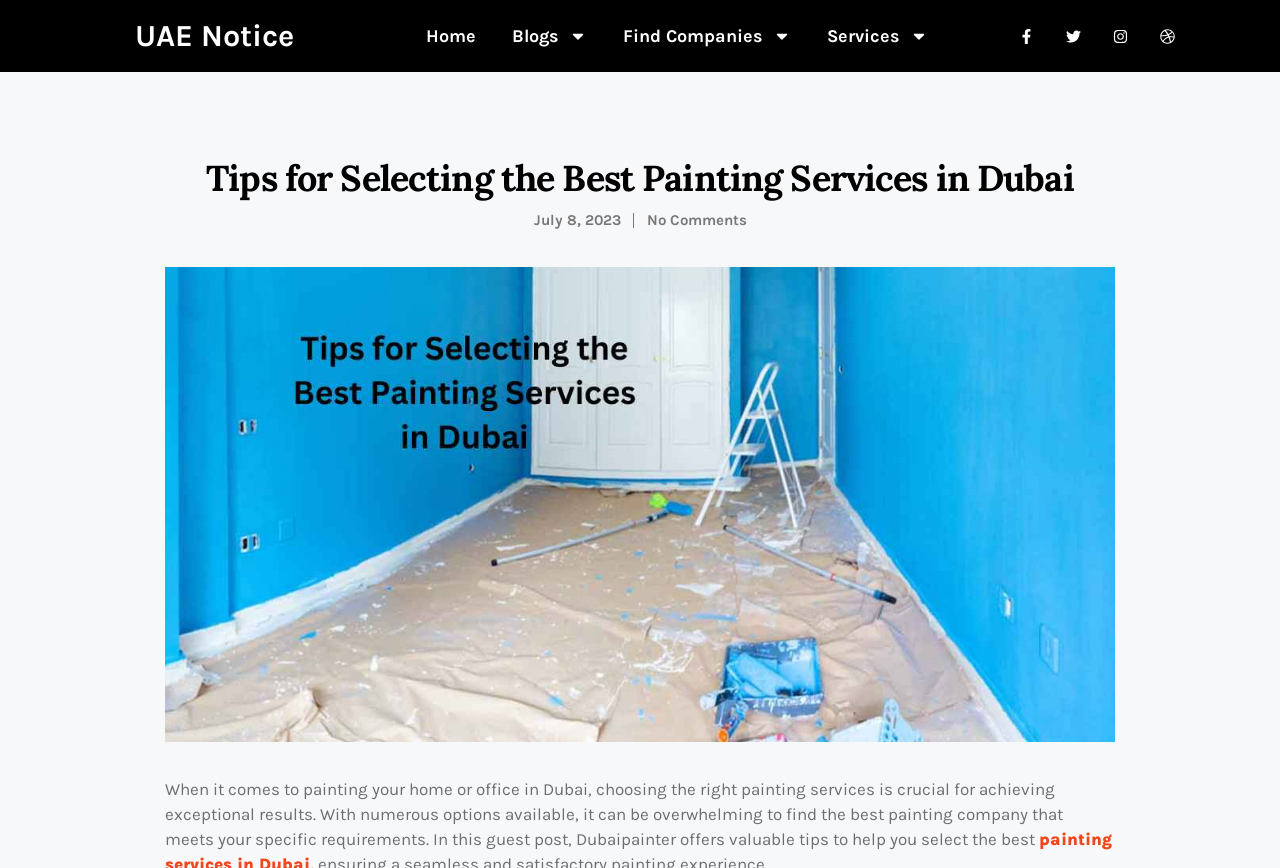Use a single word or phrase to answer the following:
How many images are present on the webpage?

6